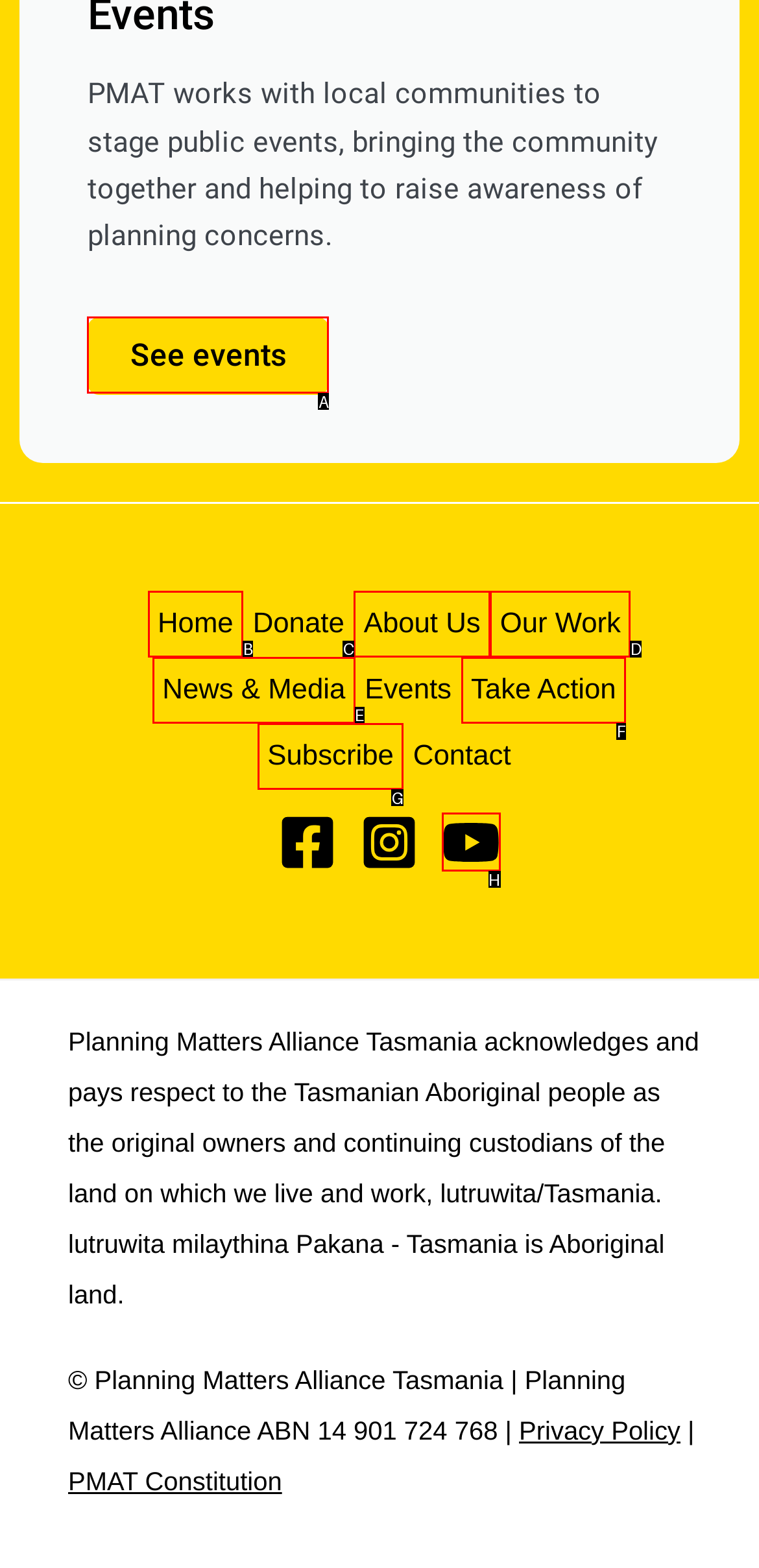Select the appropriate letter to fulfill the given instruction: Click on See events
Provide the letter of the correct option directly.

A